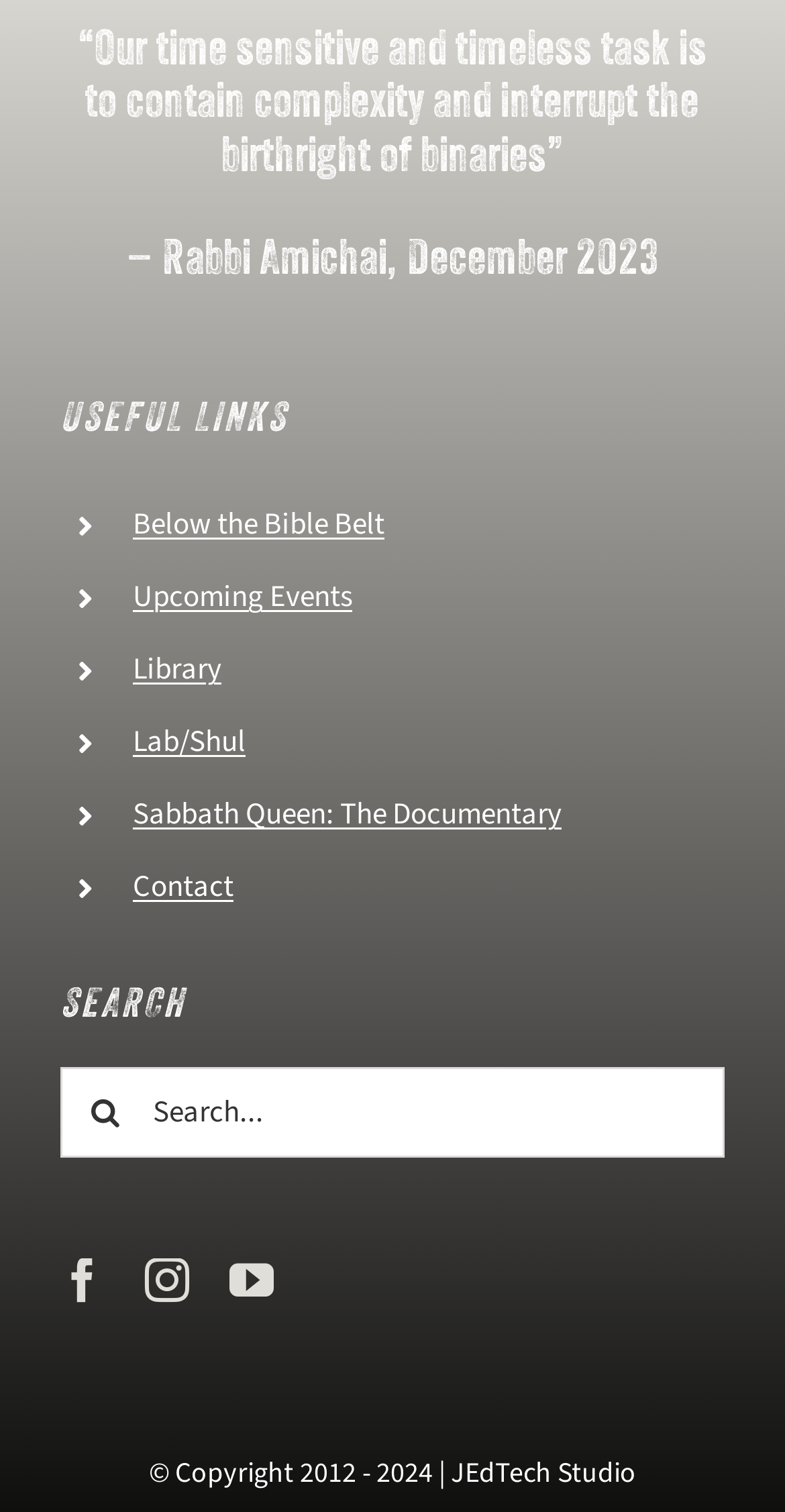Please give a one-word or short phrase response to the following question: 
How many social media links are there?

3